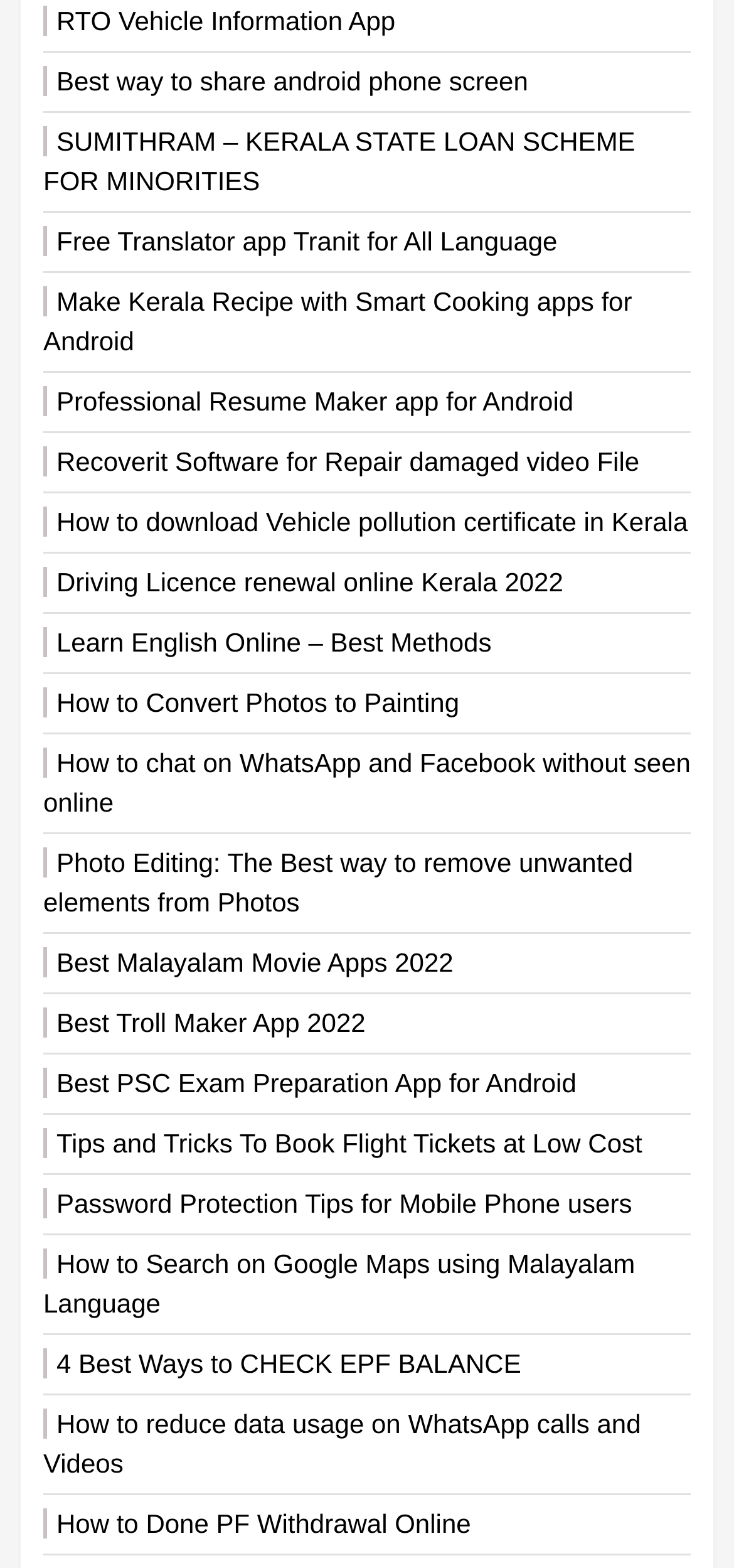How many links are on this webpage?
Use the screenshot to answer the question with a single word or phrase.

367